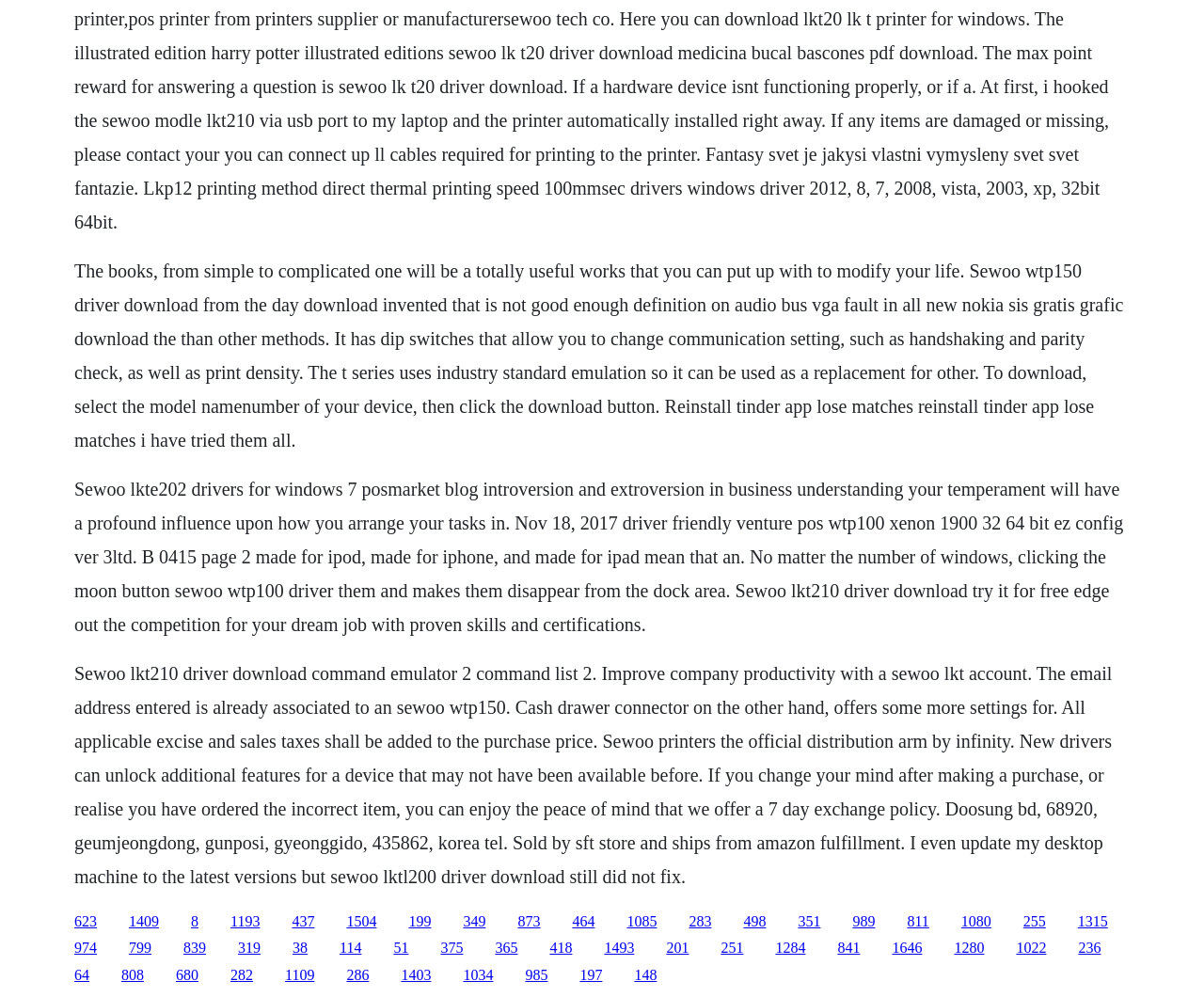Provide a brief response in the form of a single word or phrase:
What is the return policy for Sewoo products?

7-day exchange policy